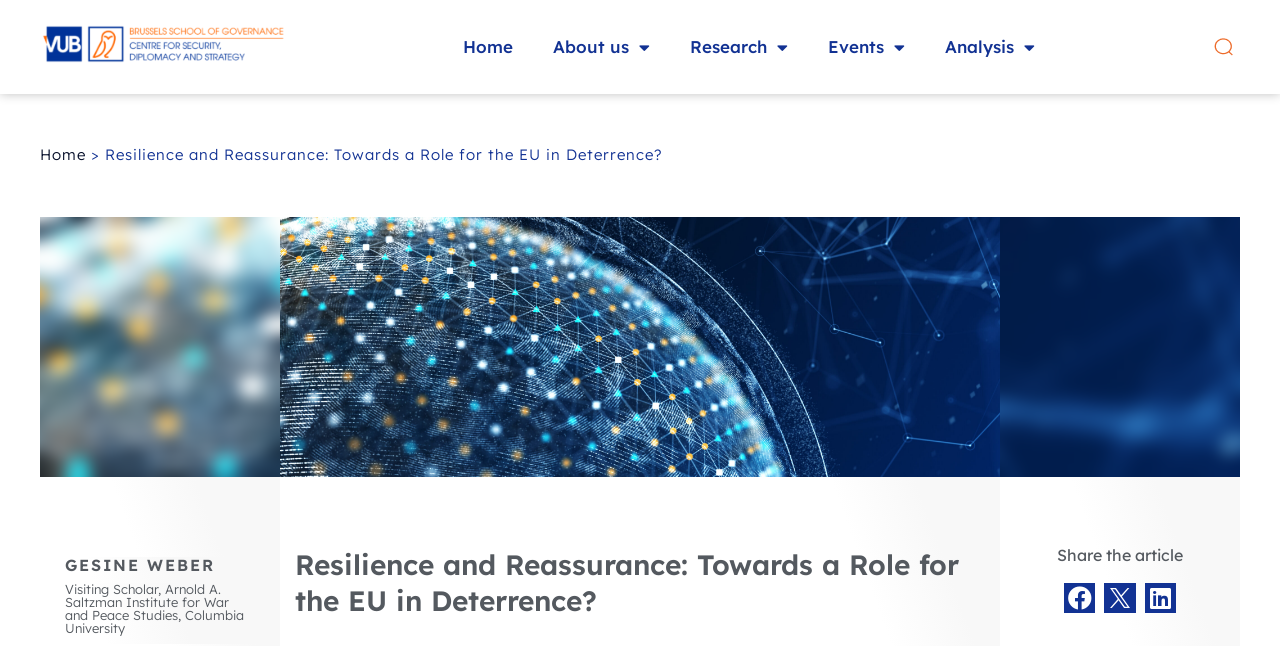Carefully examine the image and provide an in-depth answer to the question: What is the name of the institute where the author is a visiting scholar?

The author's affiliation is mentioned below their name, stating that they are a visiting scholar at the Arnold A. Saltzman Institute for War and Peace Studies, Columbia University.